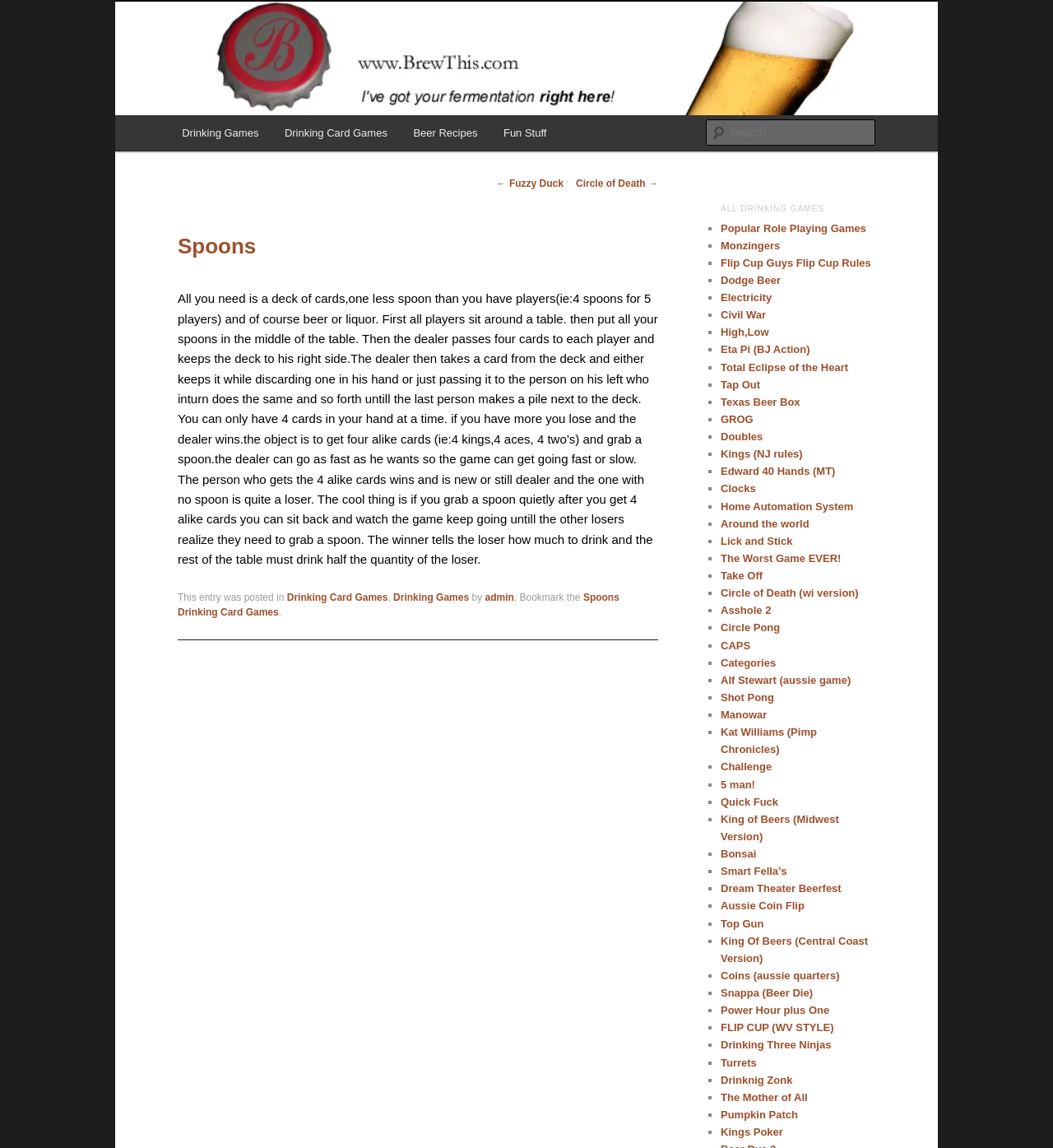Carefully observe the image and respond to the question with a detailed answer:
What is the purpose of grabbing a spoon in the game?

The purpose of grabbing a spoon in the game is to indicate that a player has gotten four alike cards, which is the objective of the game. When a player grabs a spoon, they win and get to tell the loser how much to drink.